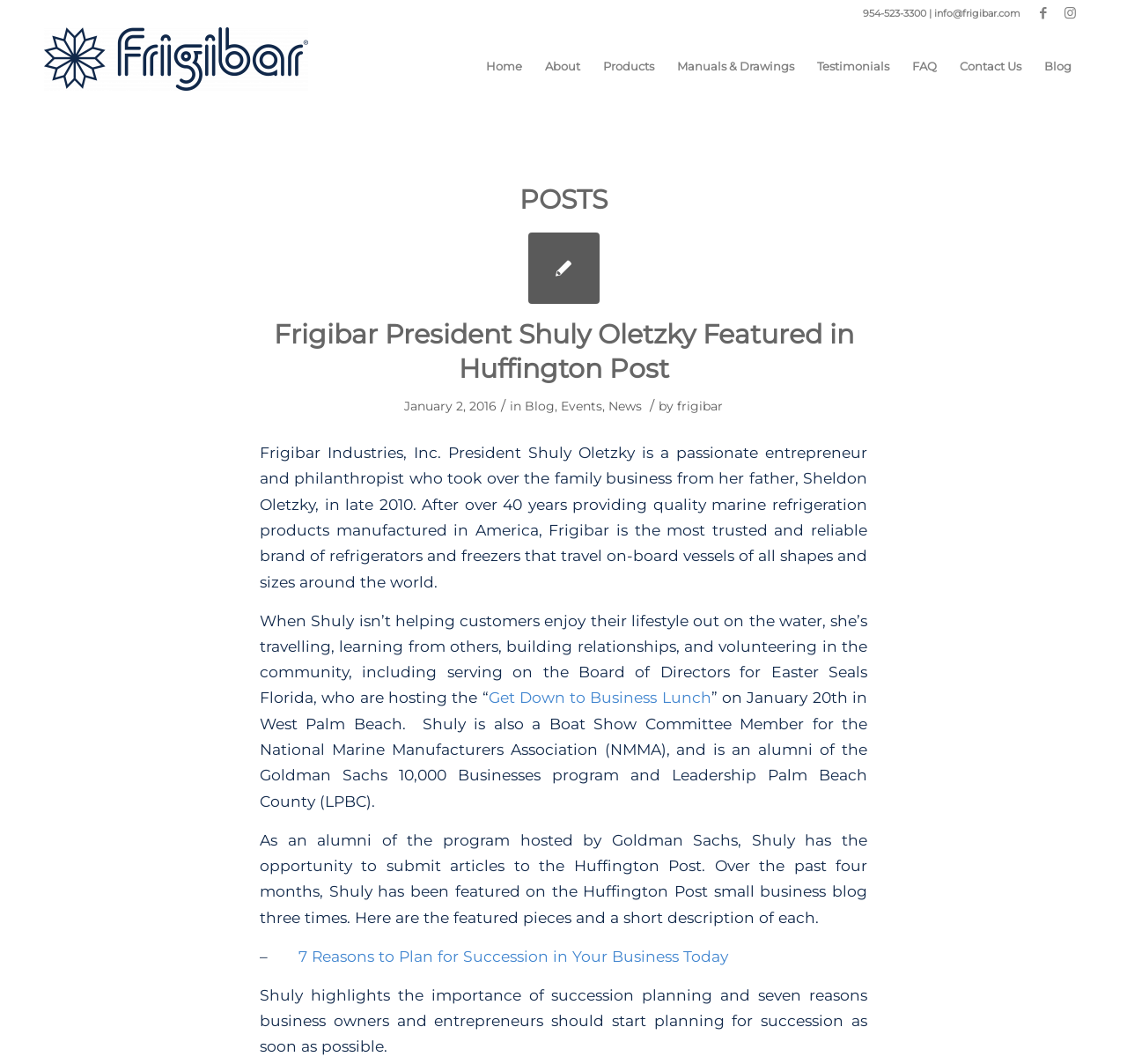How many navigation links are on the webpage?
Respond to the question with a single word or phrase according to the image.

7